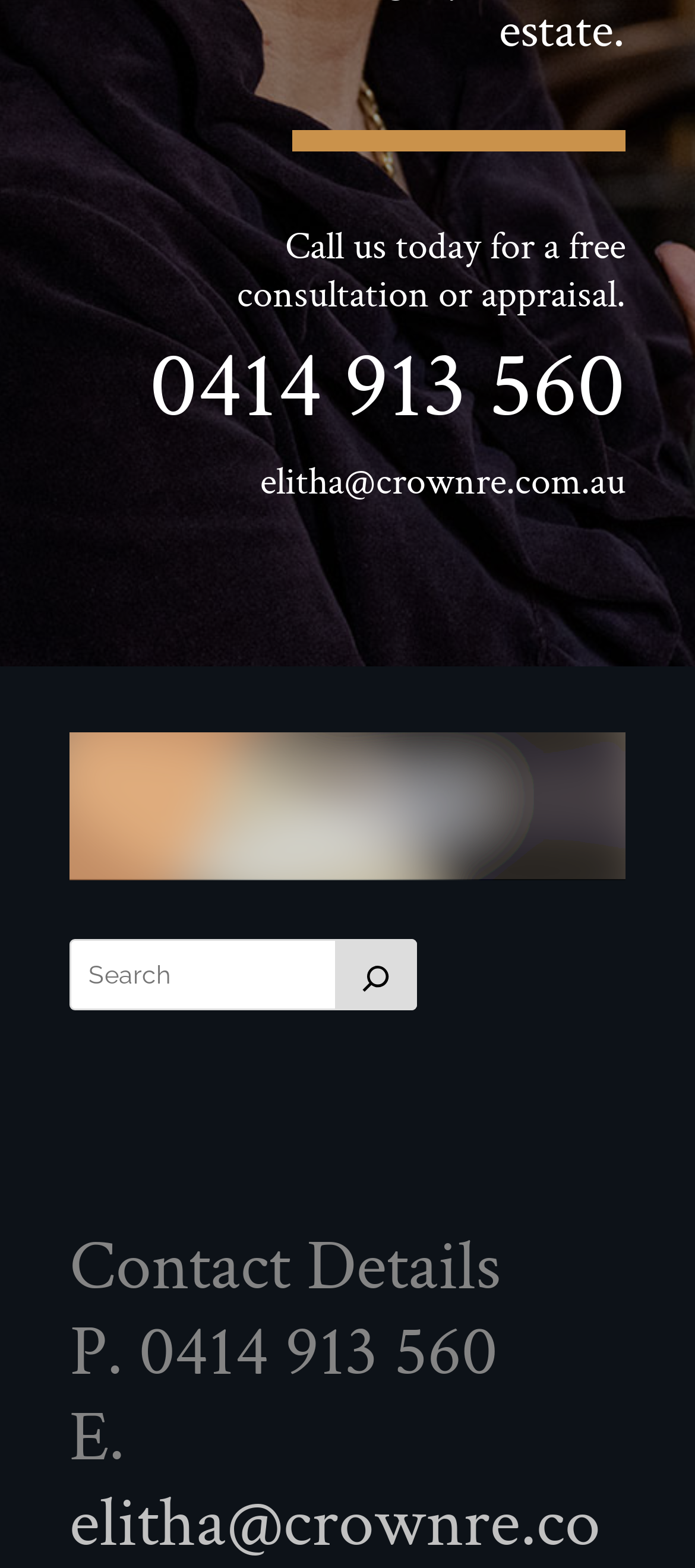Find the bounding box coordinates for the UI element that matches this description: "name="s" placeholder="Search"".

[0.1, 0.598, 0.599, 0.644]